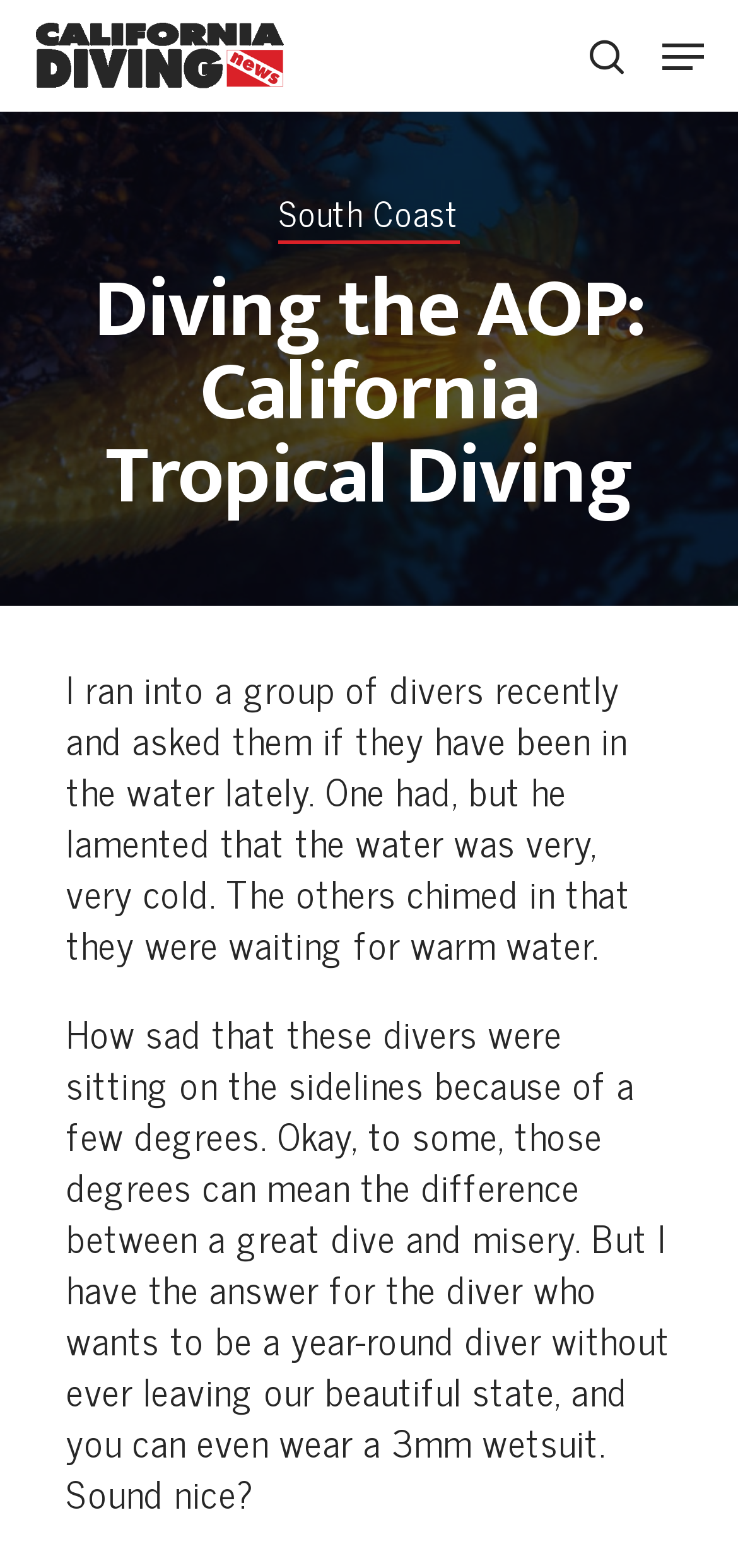Identify and provide the main heading of the webpage.

Diving the AOP: California Tropical Diving